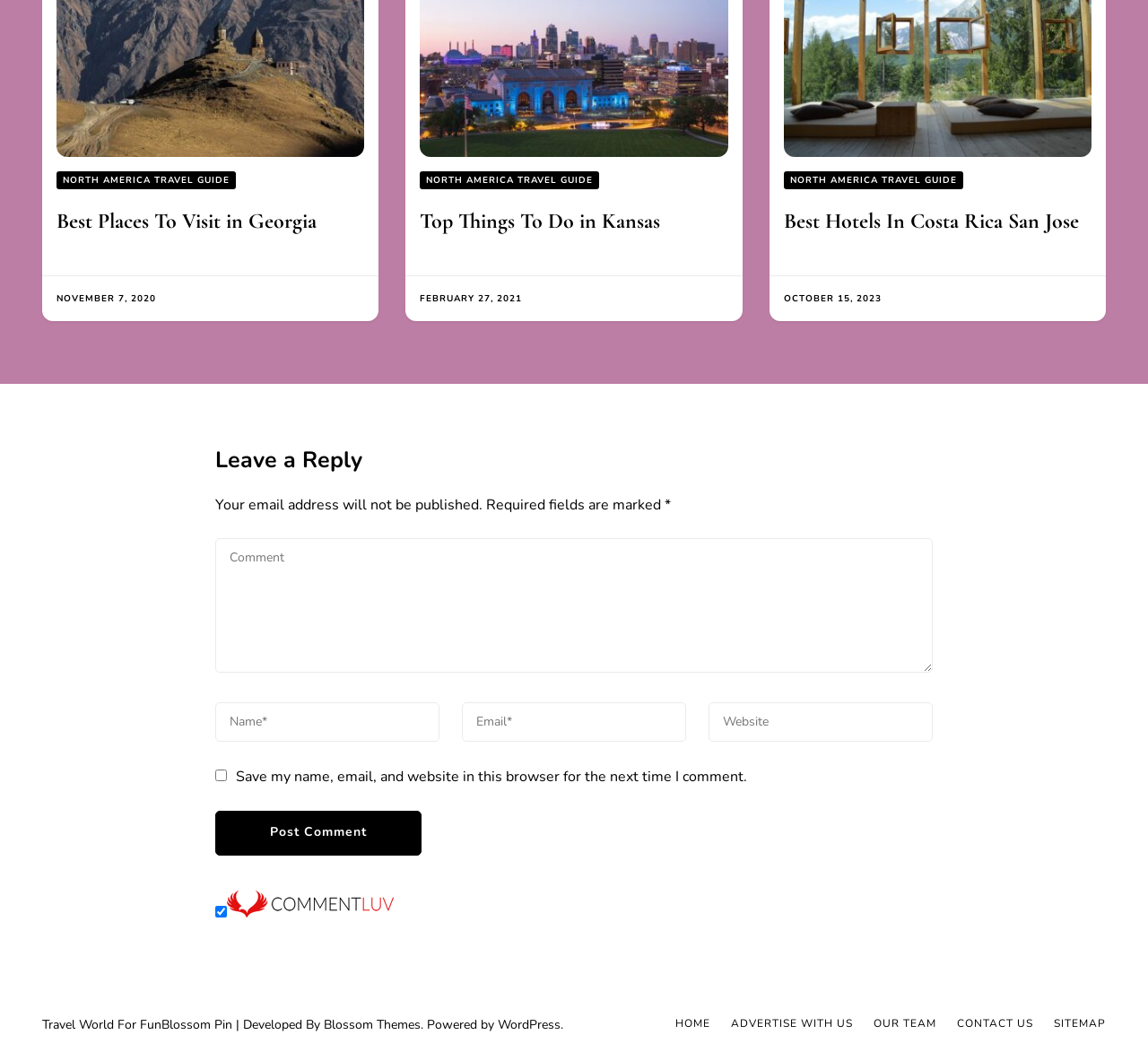What are the required fields in the comment form?
Could you answer the question in a detailed manner, providing as much information as possible?

The question is asking about the required fields in the comment form, which can be determined by looking at the form fields with IDs 319 and 321, which are marked as 'required: True'. These fields are for 'Name*' and 'Email*', indicating that they are the required fields in the comment form.